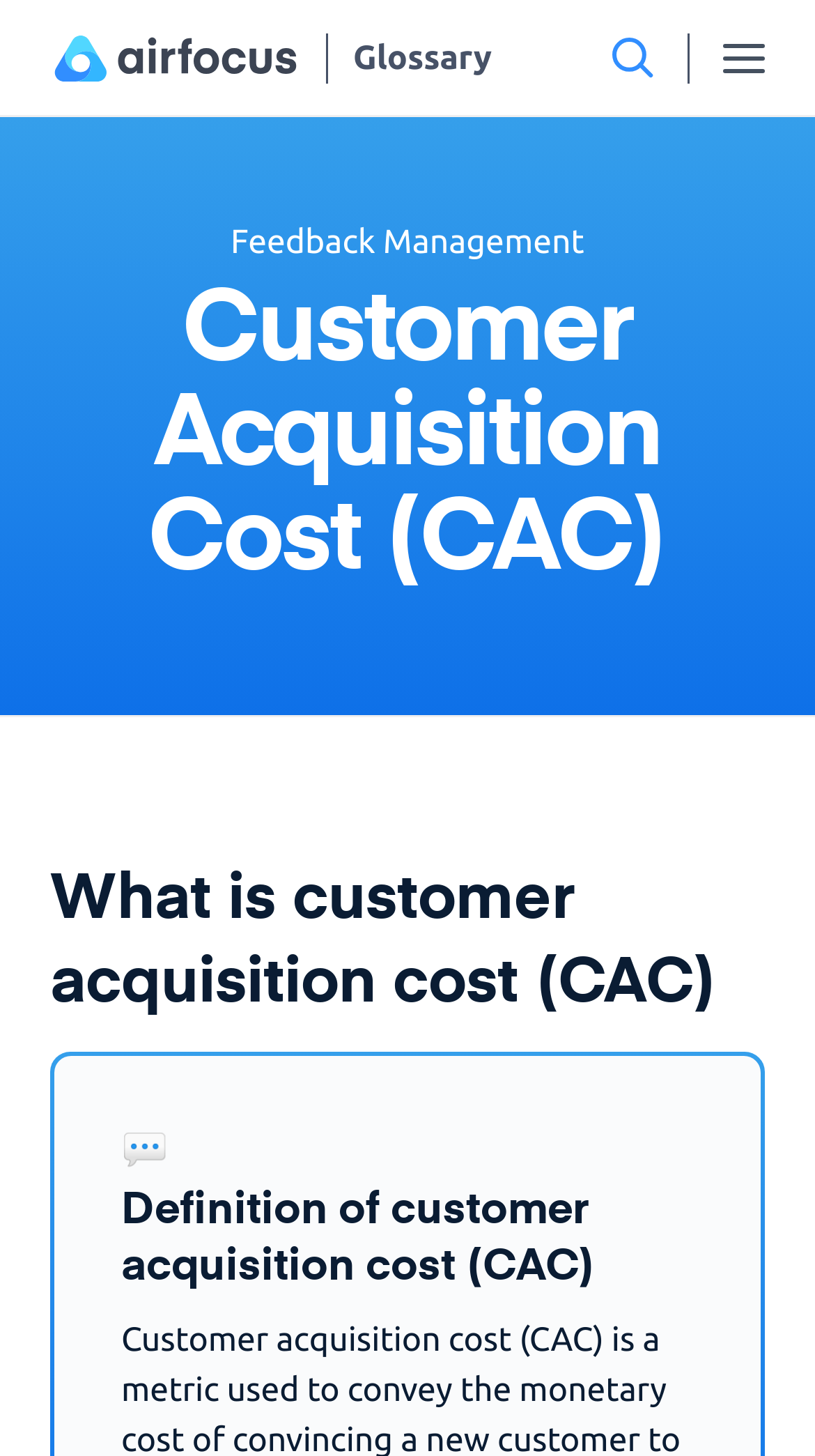What is the text above the heading 'Definition of customer acquisition cost (CAC)'?
Based on the image, provide a one-word or brief-phrase response.

💬